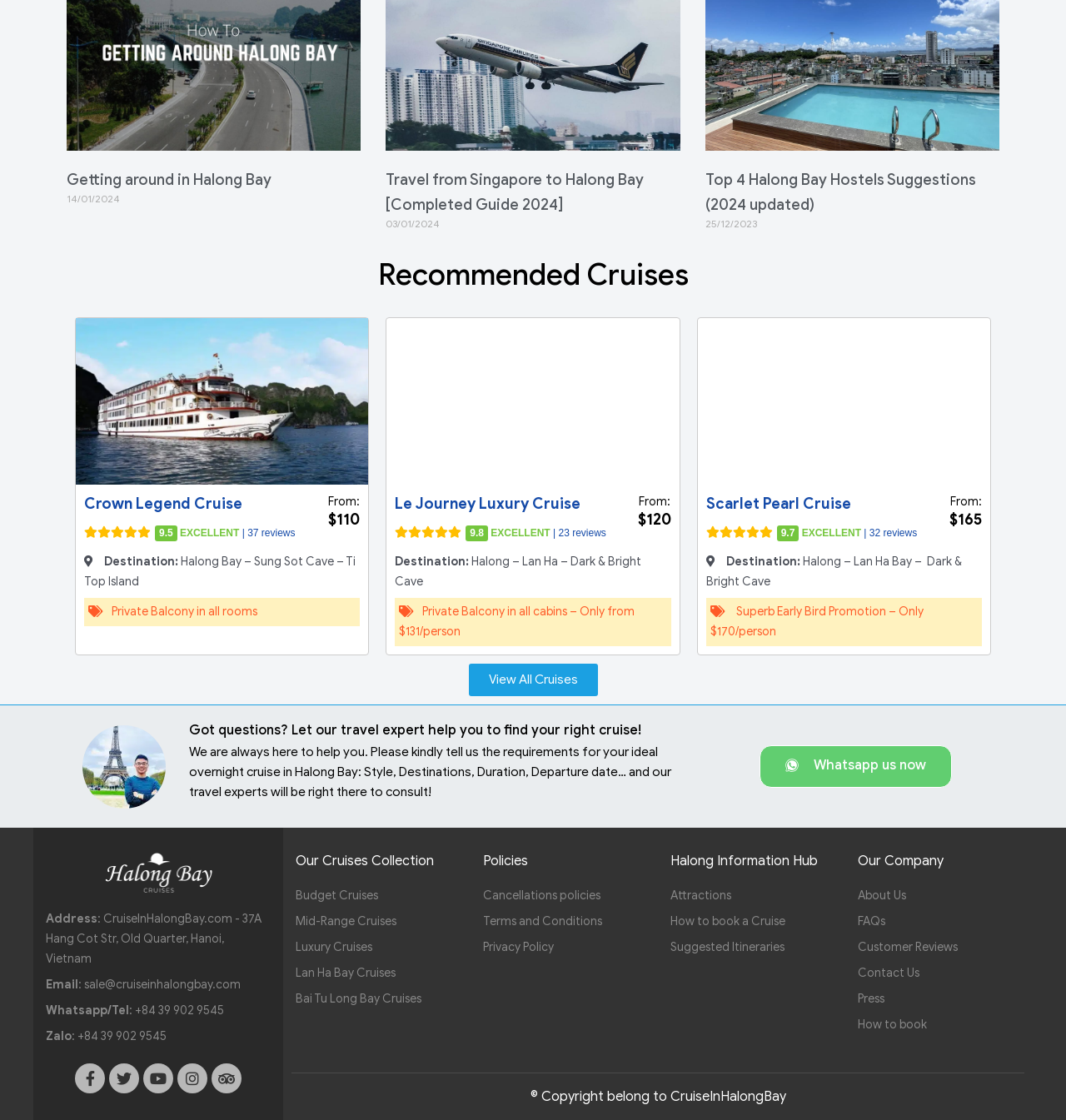Locate the bounding box coordinates of the region to be clicked to comply with the following instruction: "Explore Halong Information Hub". The coordinates must be four float numbers between 0 and 1, in the form [left, top, right, bottom].

[0.629, 0.761, 0.781, 0.776]